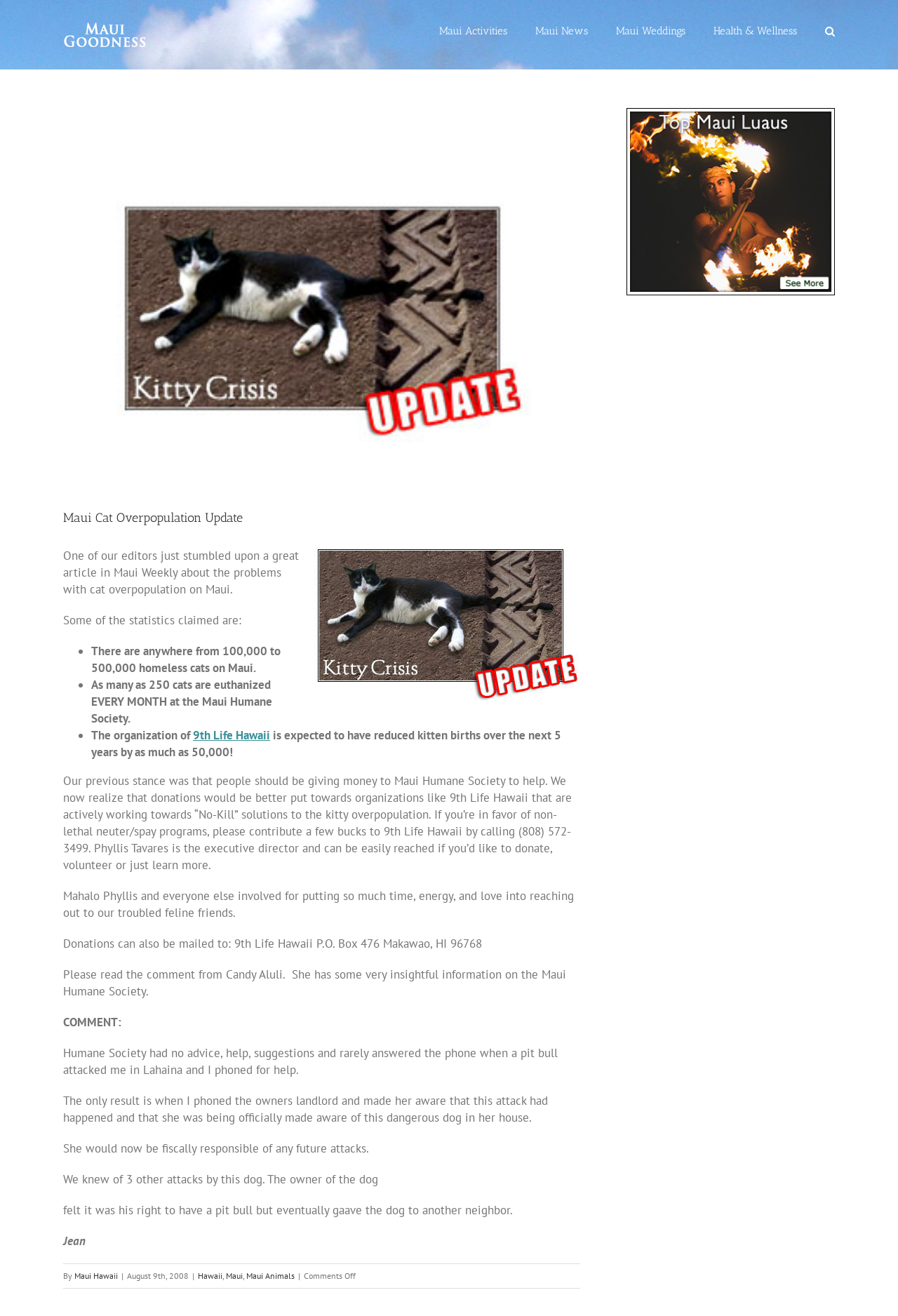Provide the bounding box coordinates for the specified HTML element described in this description: "Maui Weddings". The coordinates should be four float numbers ranging from 0 to 1, in the format [left, top, right, bottom].

[0.686, 0.0, 0.763, 0.046]